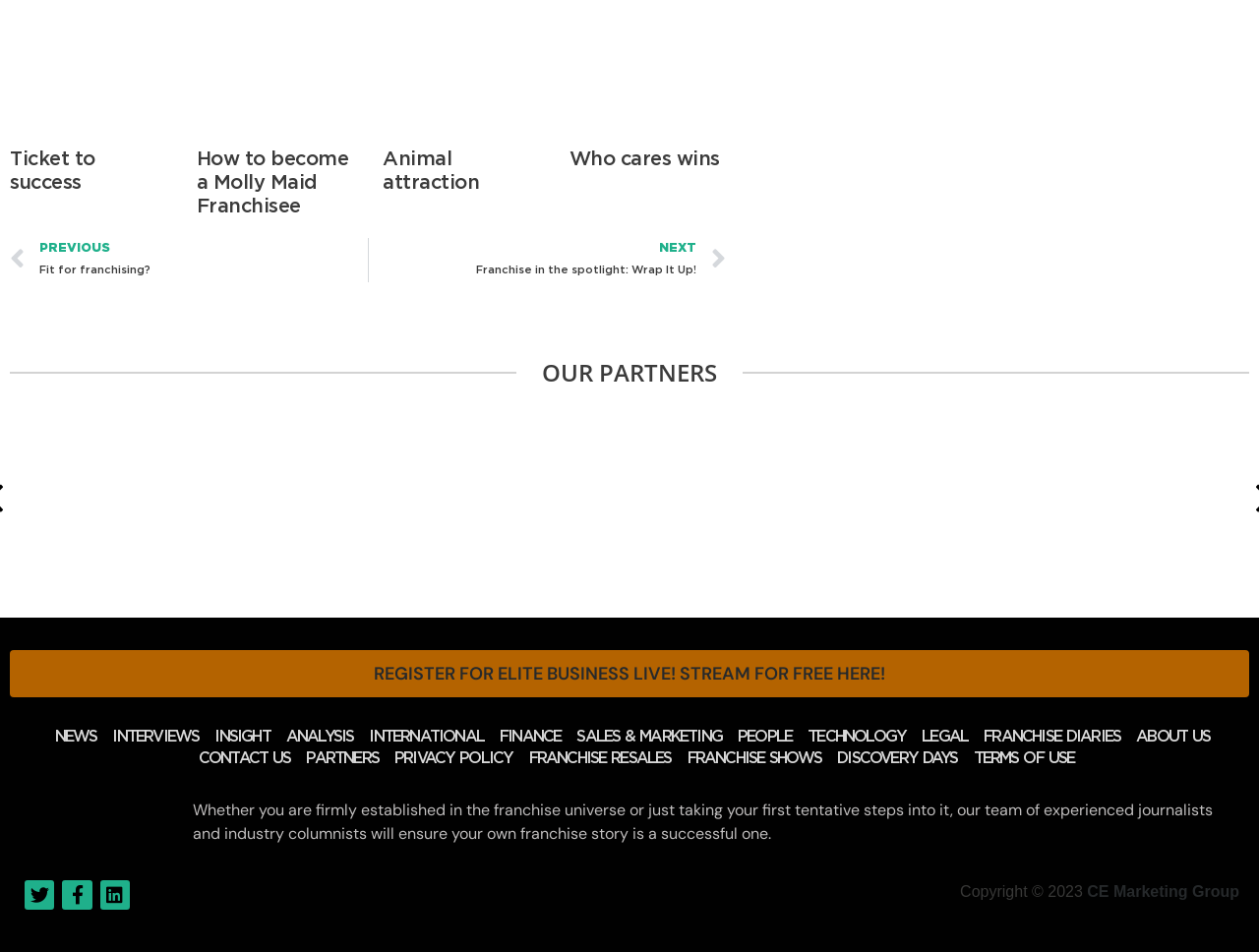Using the provided description Linkedin, find the bounding box coordinates for the UI element. Provide the coordinates in (top-left x, top-left y, bottom-right x, bottom-right y) format, ensuring all values are between 0 and 1.

[0.08, 0.924, 0.103, 0.956]